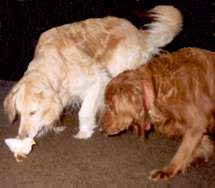What is the mood conveyed by the image?
Please utilize the information in the image to give a detailed response to the question.

The caption describes the scene as capturing a moment of companionship and exploration, showcasing the playful nature of pets, and inviting viewers to appreciate the delightful connections formed between pets, indicating that the mood conveyed by the image is joyful and playful.